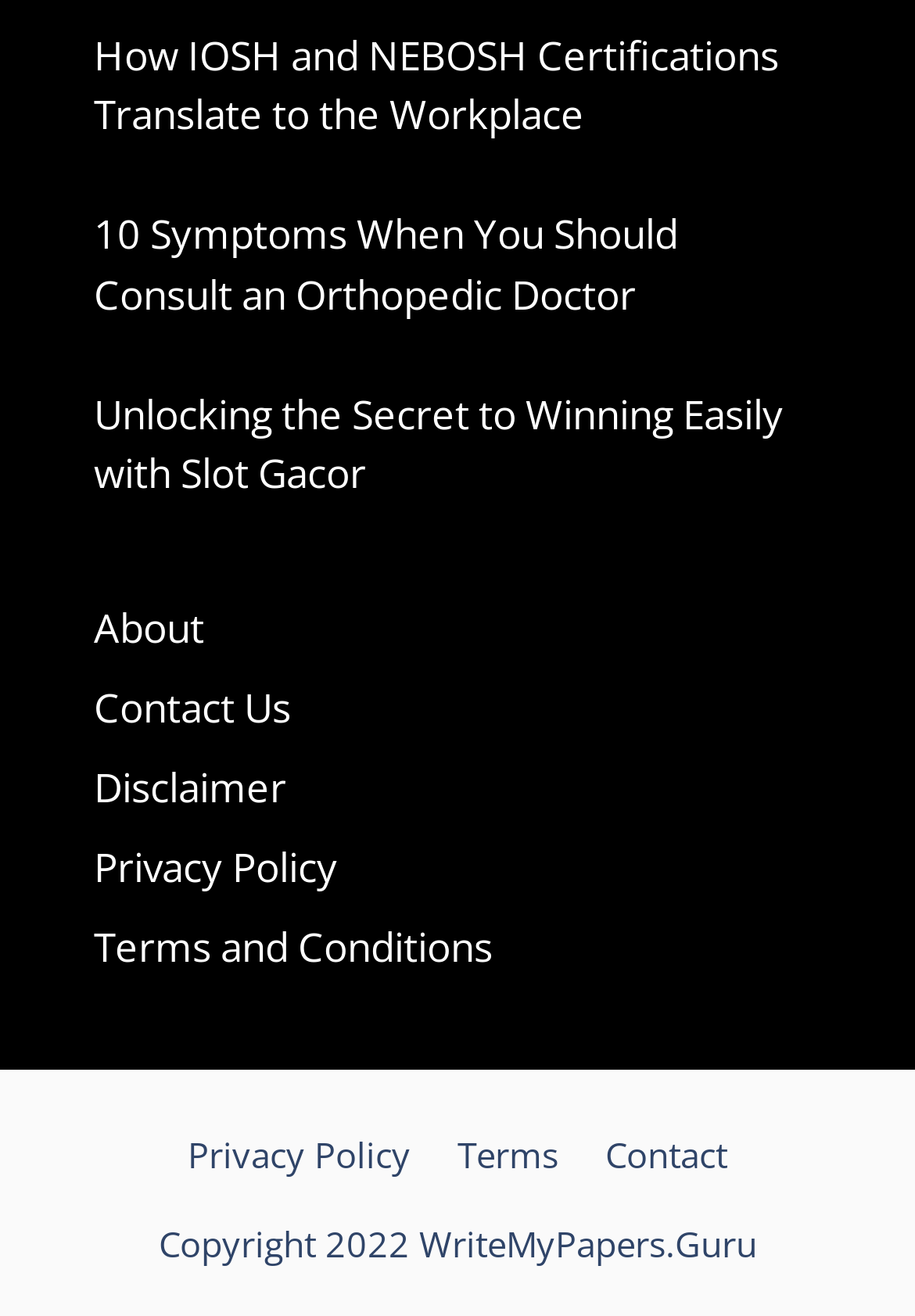Using the provided element description, identify the bounding box coordinates as (top-left x, top-left y, bottom-right x, bottom-right y). Ensure all values are between 0 and 1. Description: About

[0.103, 0.456, 0.223, 0.497]